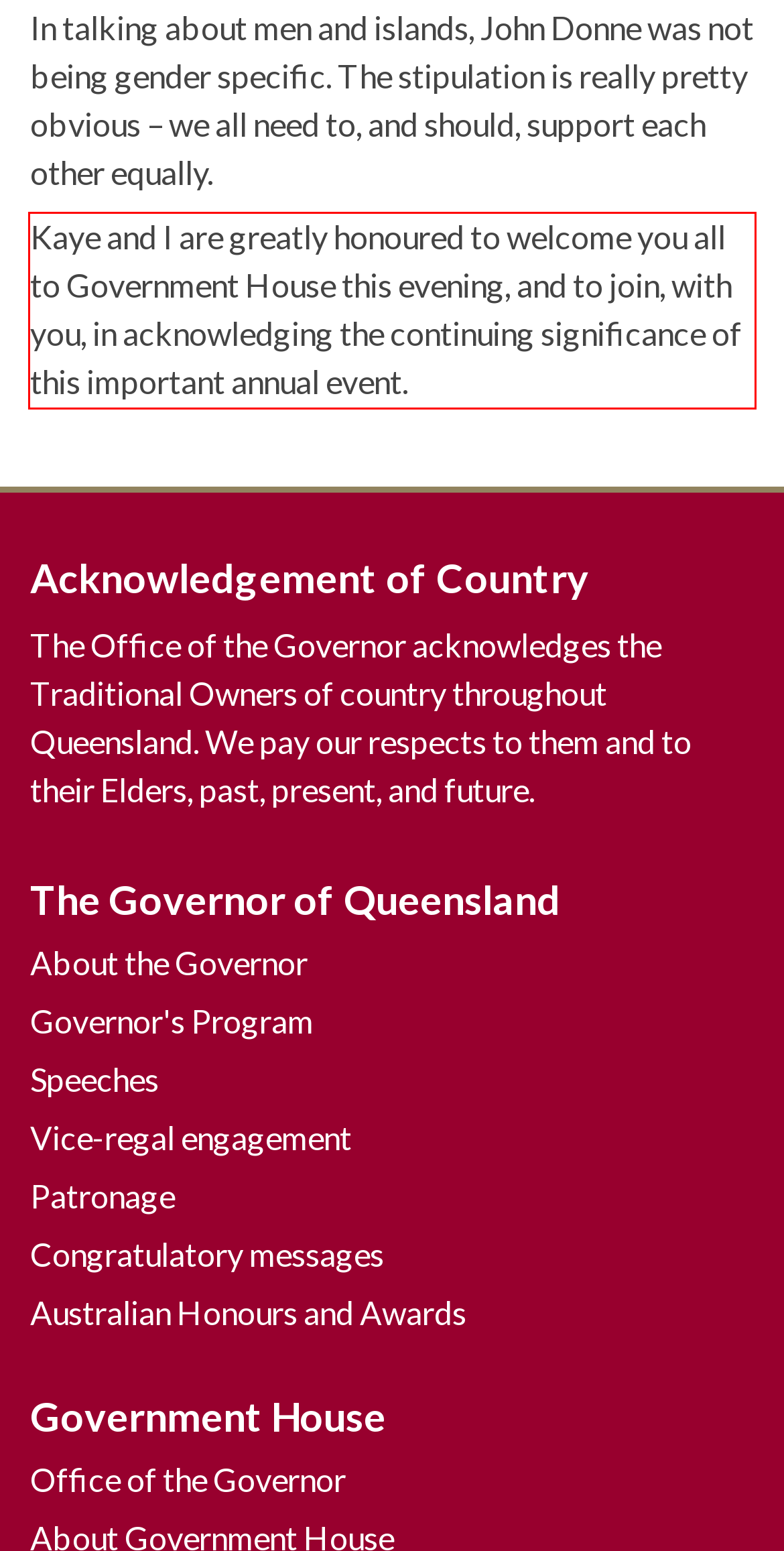In the given screenshot, locate the red bounding box and extract the text content from within it.

Kaye and I are greatly honoured to welcome you all to Government House this evening, and to join, with you, in acknowledging the continuing significance of this important annual event.